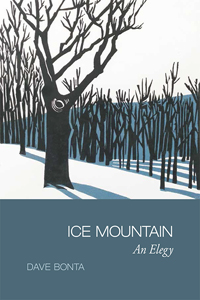What is the subject of the linocut illustration?
Using the image as a reference, answer with just one word or a short phrase.

A solitary tree